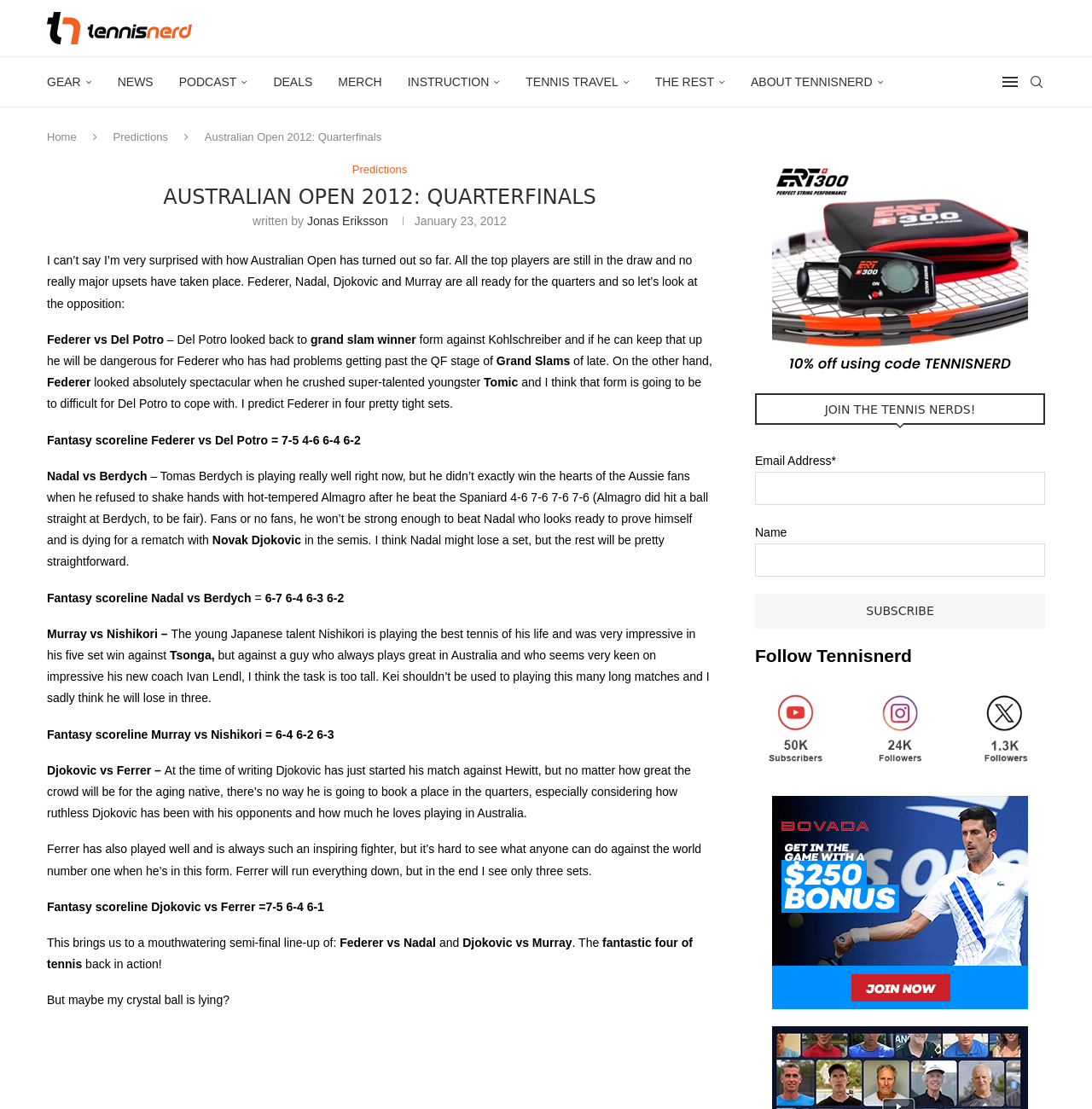Kindly determine the bounding box coordinates for the area that needs to be clicked to execute this instruction: "Explore the Using Your Library section".

None